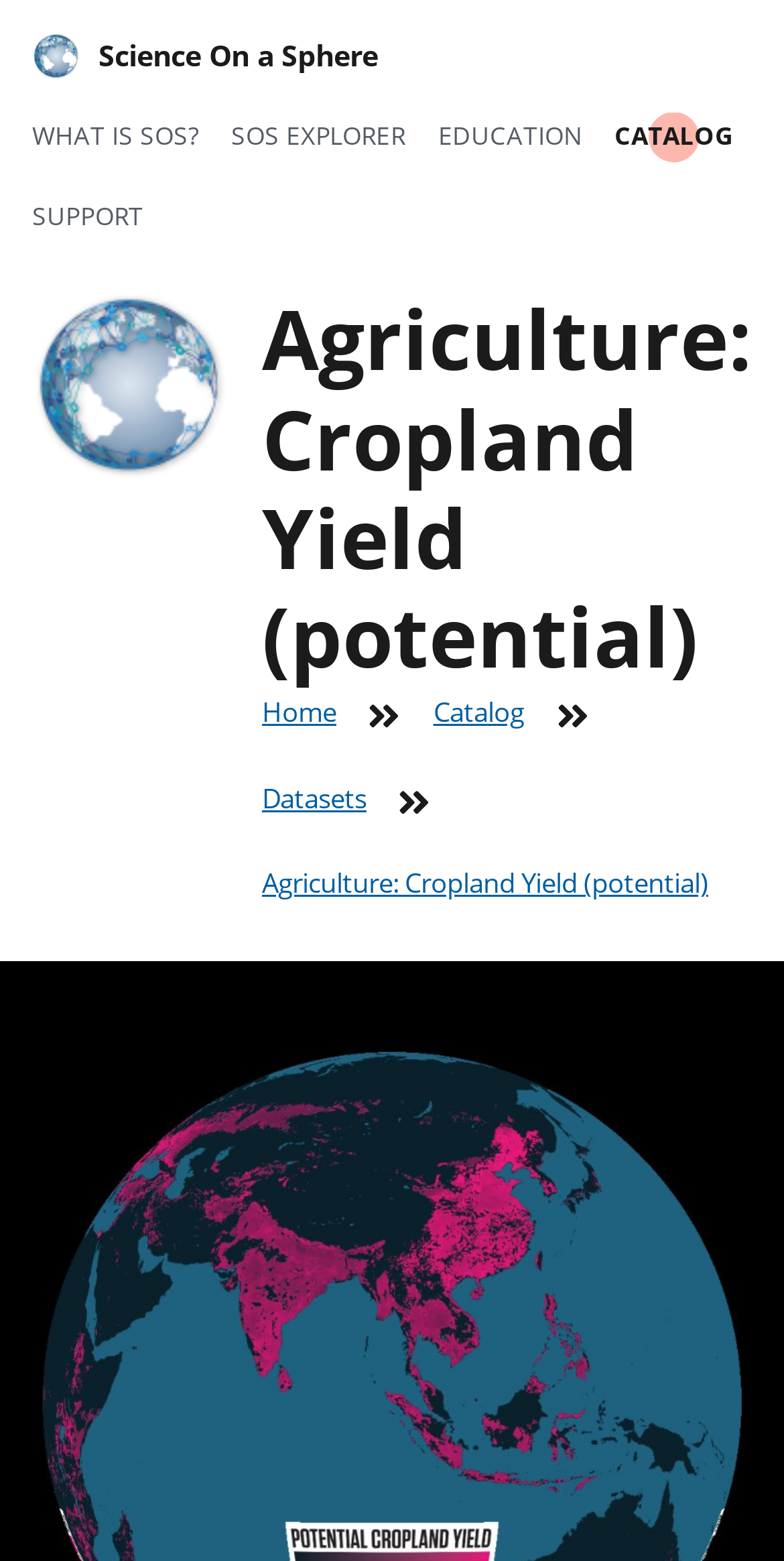What is the main topic of this webpage?
Based on the content of the image, thoroughly explain and answer the question.

Based on the webpage's structure and content, it appears to be focused on agriculture, specifically cropland yield. The heading 'Agriculture: Cropland Yield (potential)' and the breadcrumbs navigation also support this conclusion.